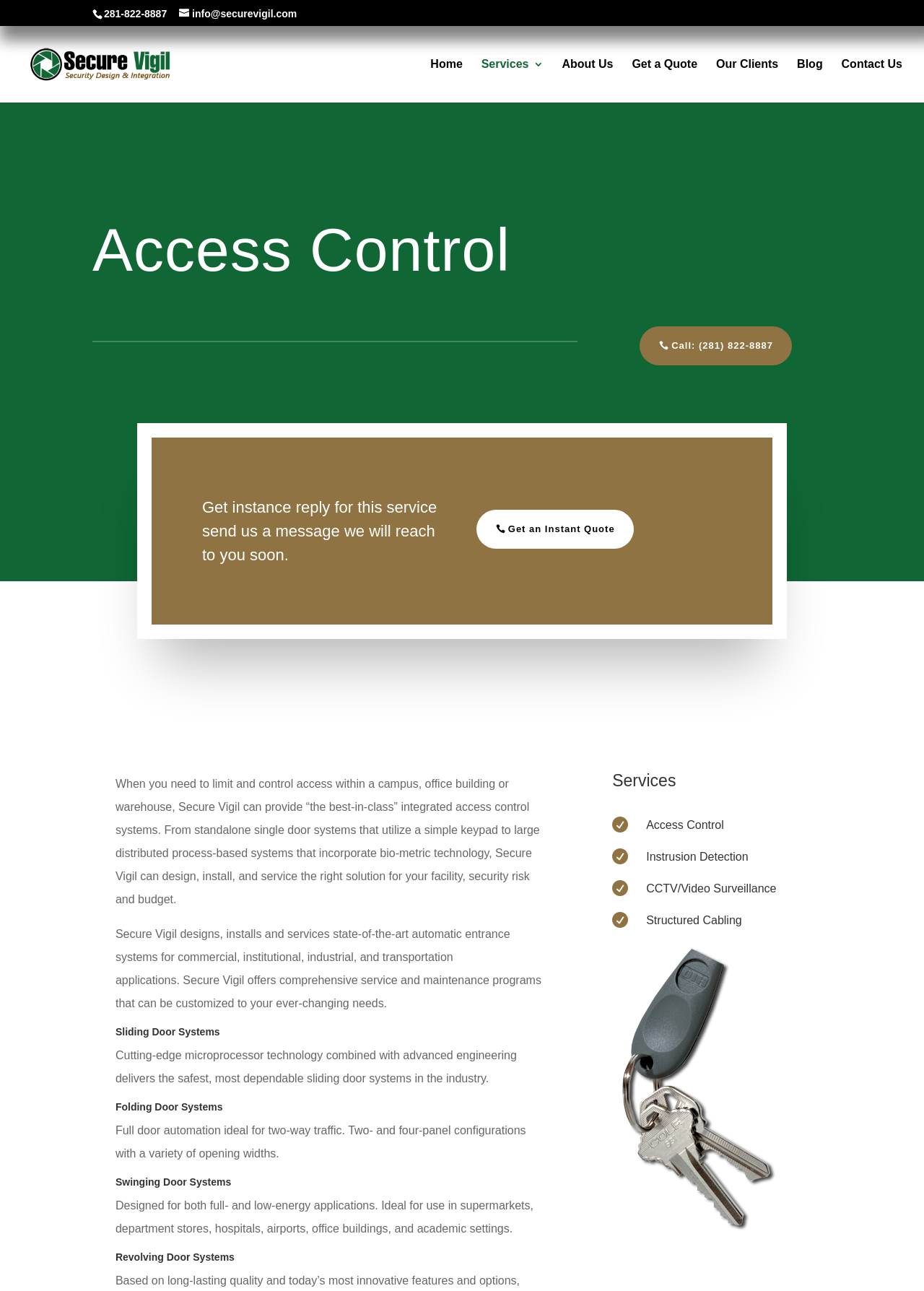Explain in detail what you observe on this webpage.

The webpage is about Secure Vigil, a company that provides access control systems and other security services. At the top, there is a phone number "281-822-8887" and an email address "info@securevigil.com" displayed prominently. Below this, there is a logo of Secure Vigil, which is an image. 

To the right of the logo, there is a navigation menu with links to different pages, including "Home", "Services", "About Us", "Get a Quote", "Our Clients", "Blog", and "Contact Us". 

Below the navigation menu, there is a search box where users can search for specific content on the website. 

The main content of the webpage is divided into two sections. On the left, there is a section that describes the access control systems provided by Secure Vigil. It starts with a heading "Access Control" and then provides a detailed description of the services offered, including integrated access control systems, standalone single door systems, and bio-metric technology. 

On the right, there is a section that lists the different services offered by Secure Vigil, including "Access Control", "Instrusion Detection", "CCTV/Video Surveillance", and "Structured Cabling". Each service has a heading and a link to a more detailed page. 

There are also several paragraphs of text that describe the different types of door systems offered by Secure Vigil, including sliding door systems, folding door systems, swinging door systems, and revolving door systems. Each type of door system has a heading and a brief description.